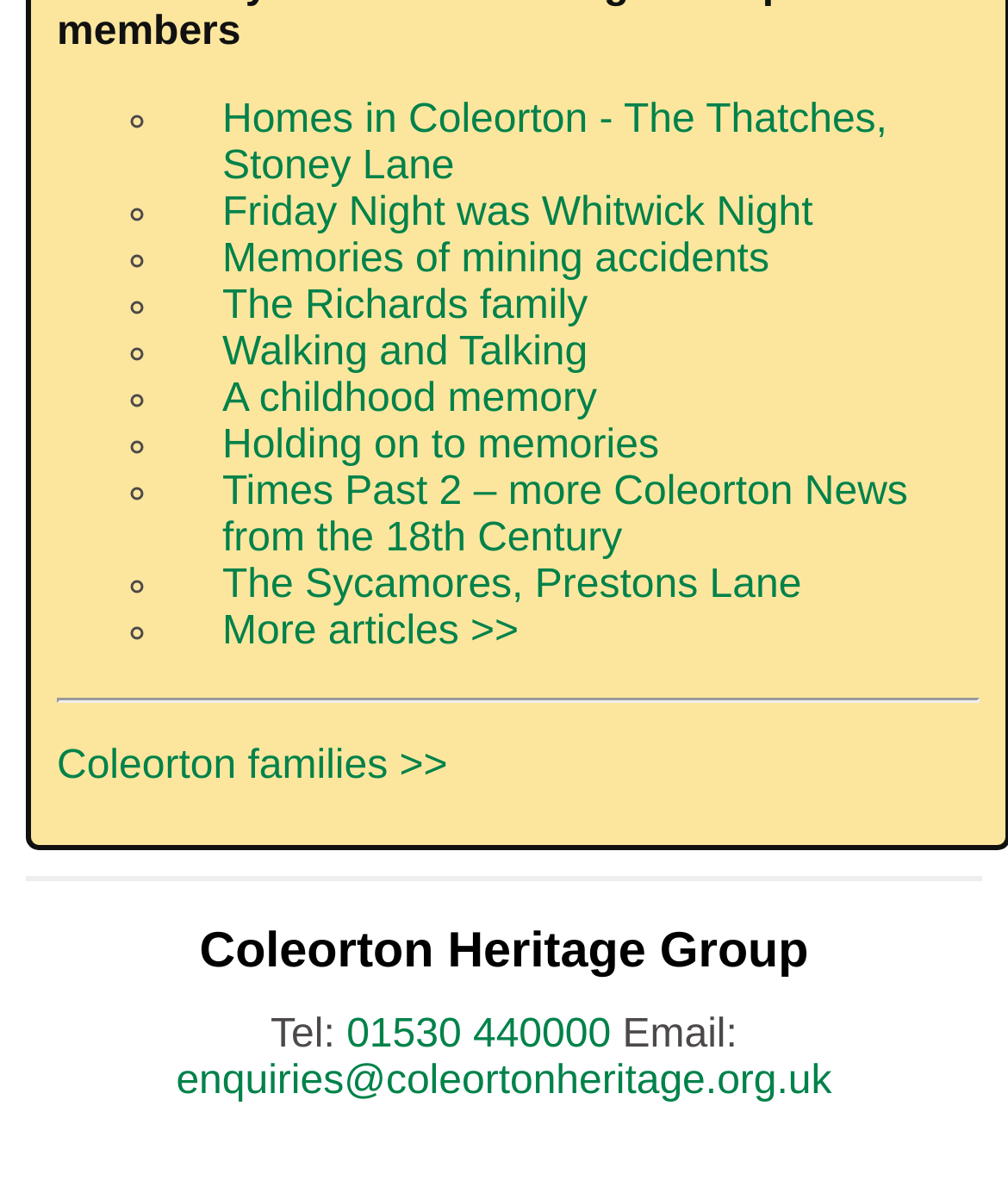Please provide the bounding box coordinates for the element that needs to be clicked to perform the following instruction: "Read more articles". The coordinates should be given as four float numbers between 0 and 1, i.e., [left, top, right, bottom].

[0.221, 0.509, 0.515, 0.545]